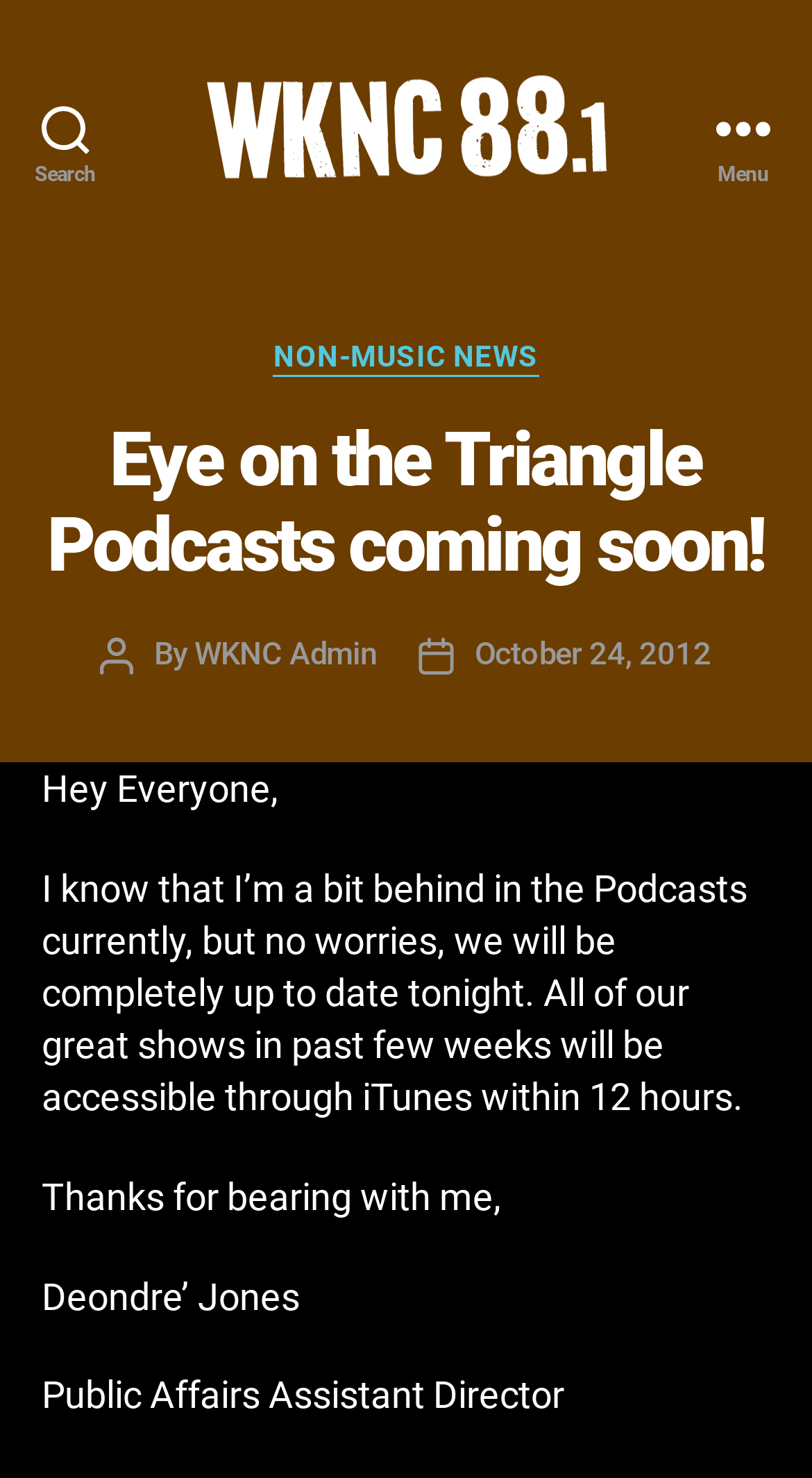Reply to the question with a brief word or phrase: What is the name of the radio station?

WKNC 88.1